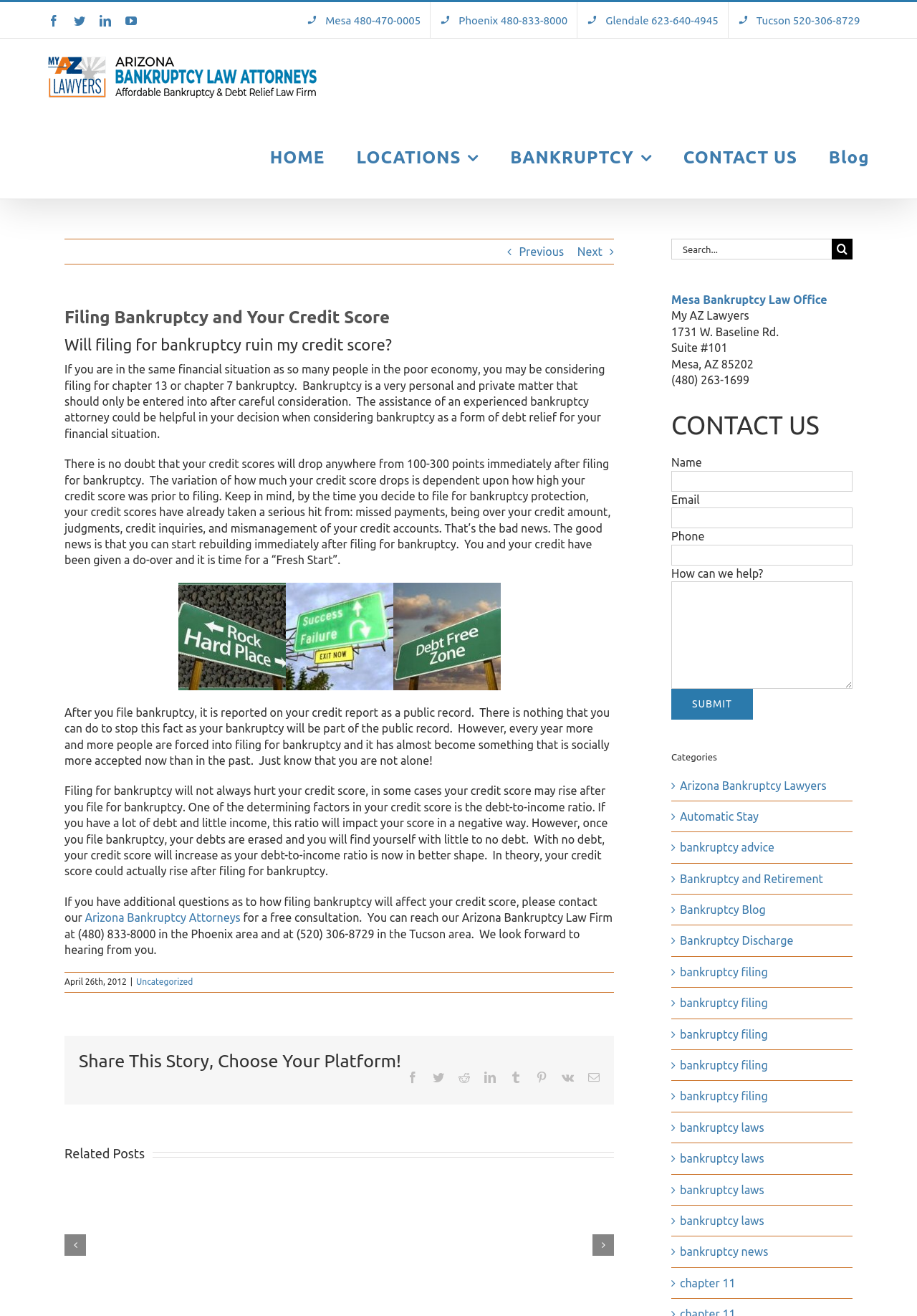Could you specify the bounding box coordinates for the clickable section to complete the following instruction: "Visit the Mesa Bankruptcy Law Office page"?

[0.732, 0.223, 0.902, 0.233]